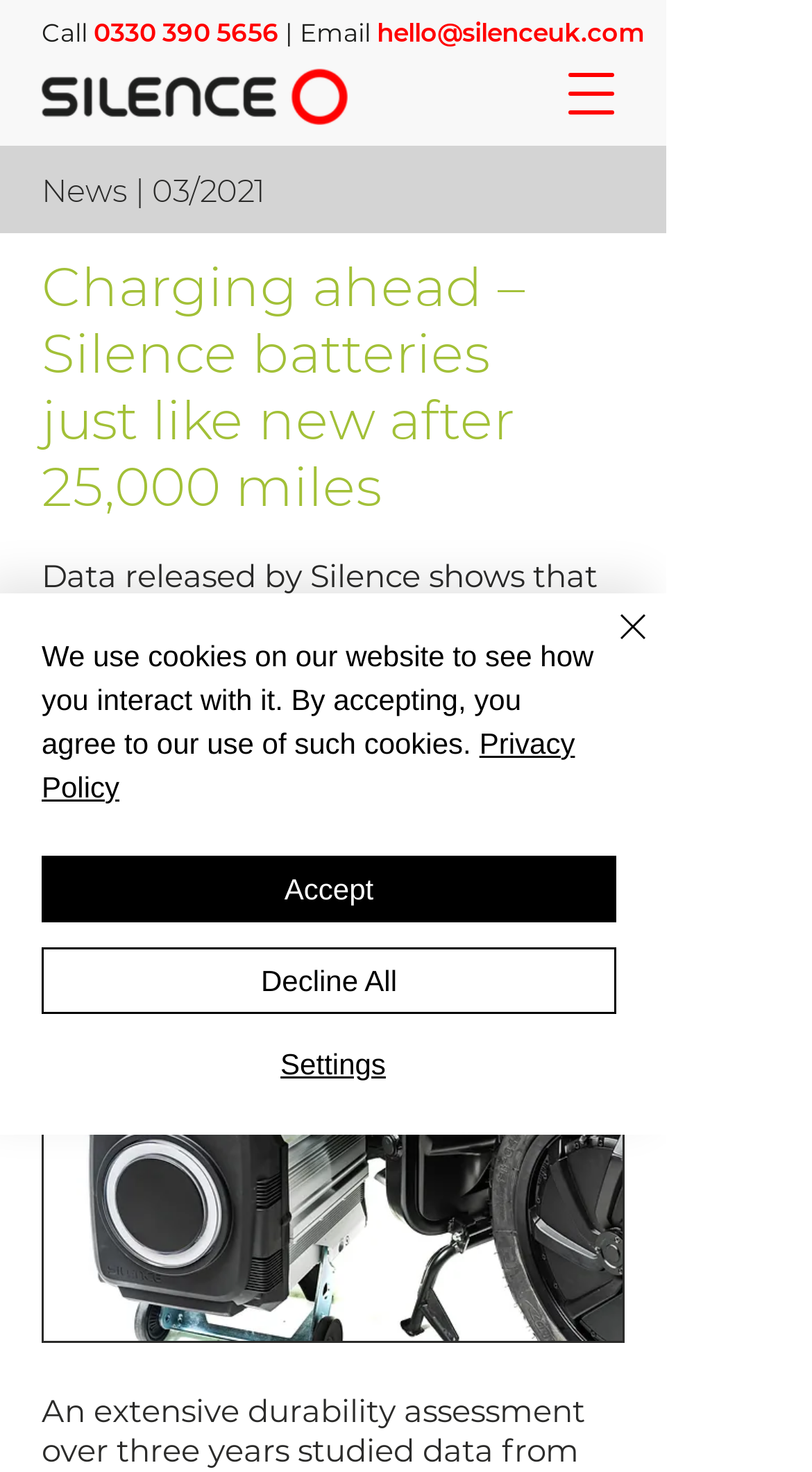Please determine the bounding box coordinates, formatted as (top-left x, top-left y, bottom-right x, bottom-right y), with all values as floating point numbers between 0 and 1. Identify the bounding box of the region described as: Settings

[0.056, 0.709, 0.764, 0.737]